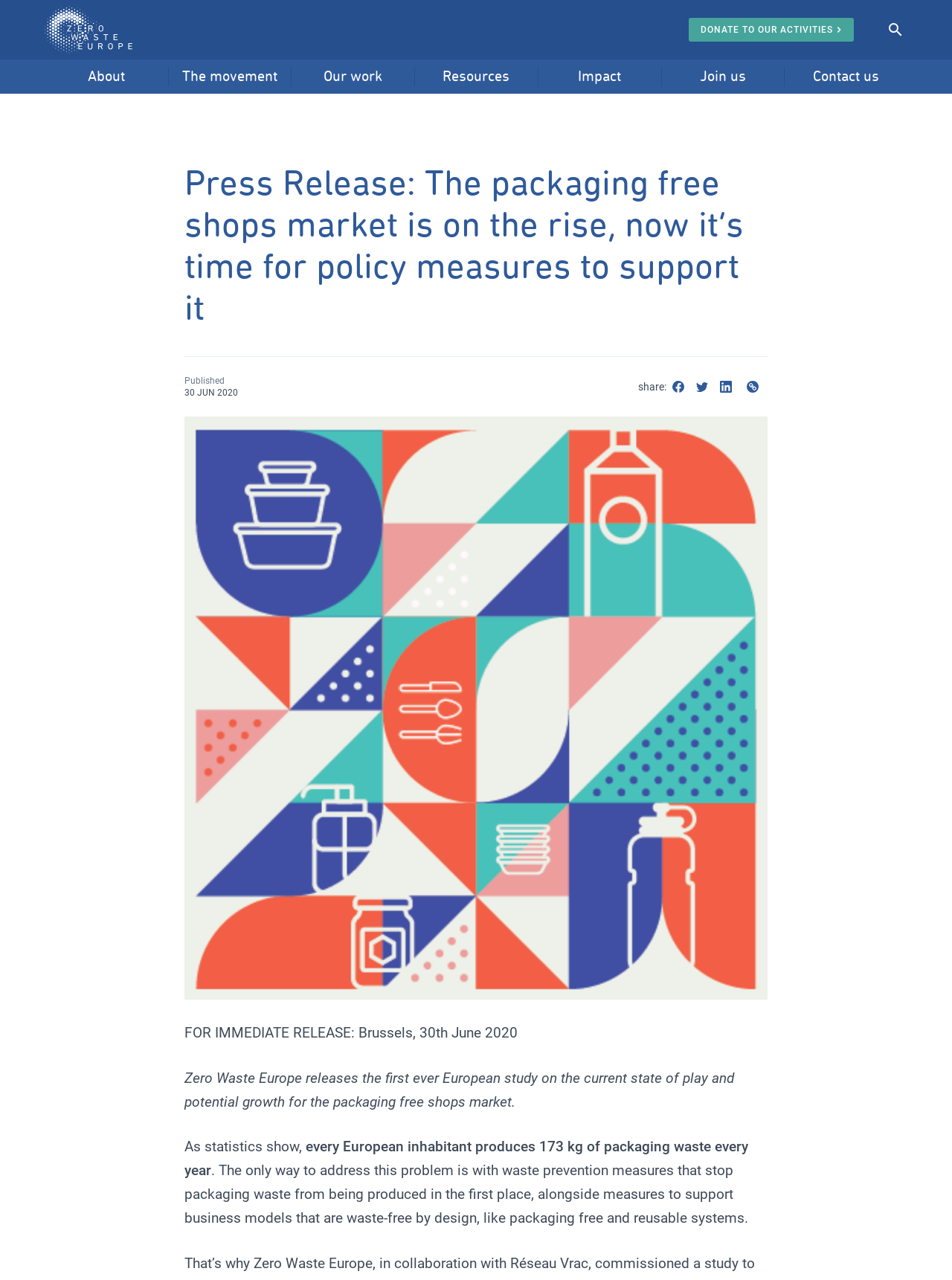What is the title of the press release?
Look at the image and provide a detailed response to the question.

The title of the press release can be found at the top of the webpage, where it says 'Press Release: The packaging free shops market is on the rise, now it’s time for policy measures to support it'.